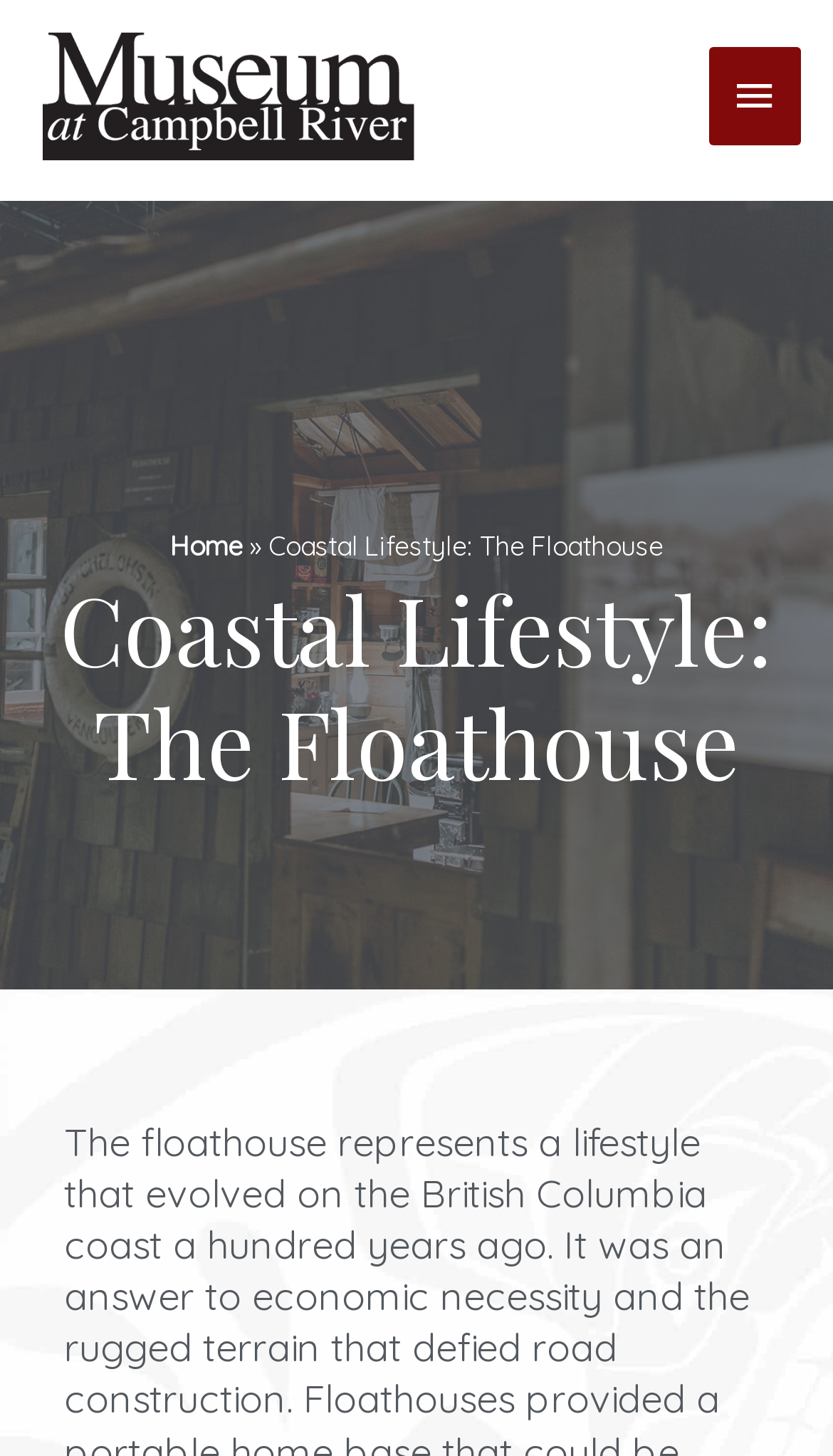Reply to the question below using a single word or brief phrase:
What is the main topic of this webpage?

Floathouse